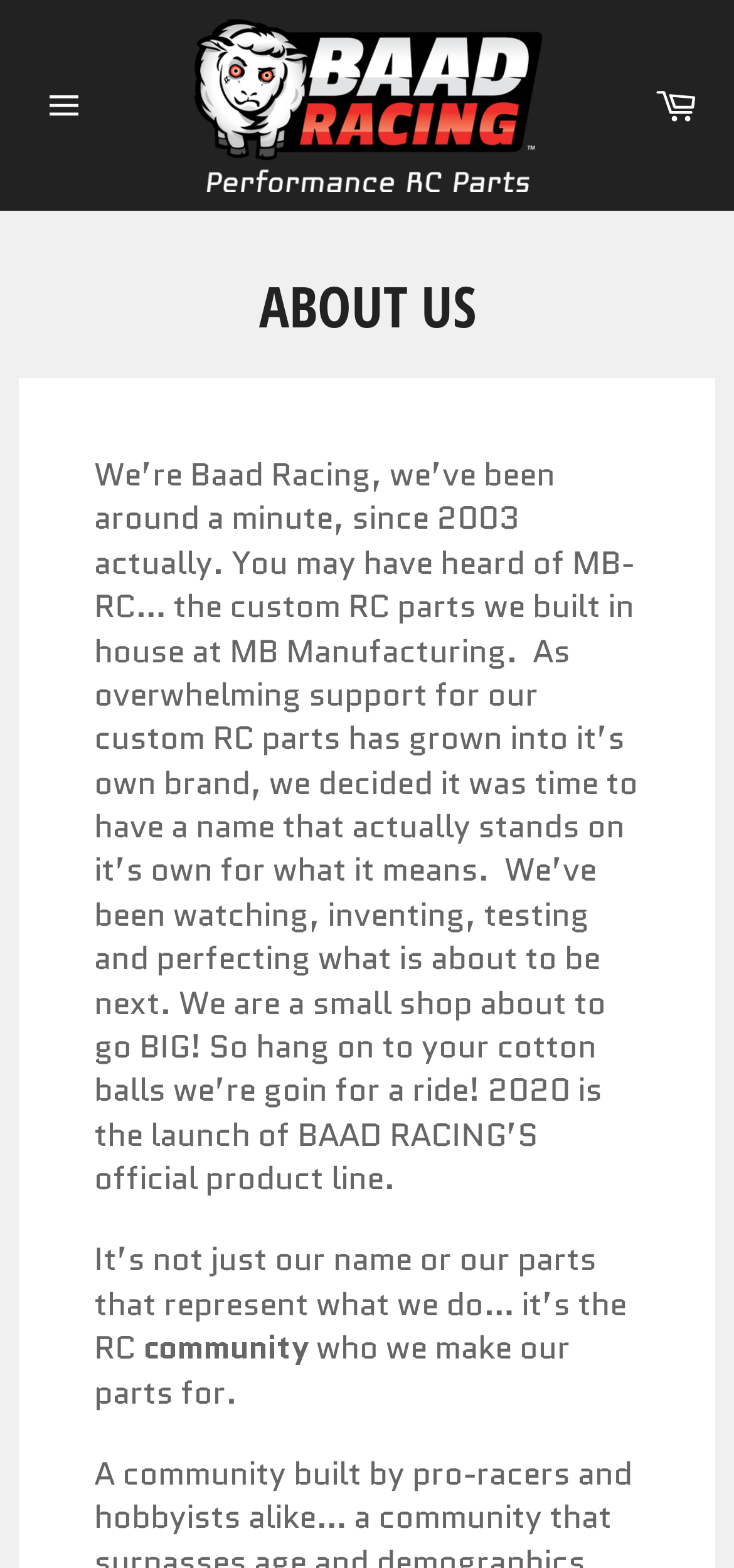Using the webpage screenshot, find the UI element described by alt="BAAD RACING". Provide the bounding box coordinates in the format (top-left x, top-left y, bottom-right x, bottom-right y), ensuring all values are floating point numbers between 0 and 1.

[0.263, 0.012, 0.737, 0.123]